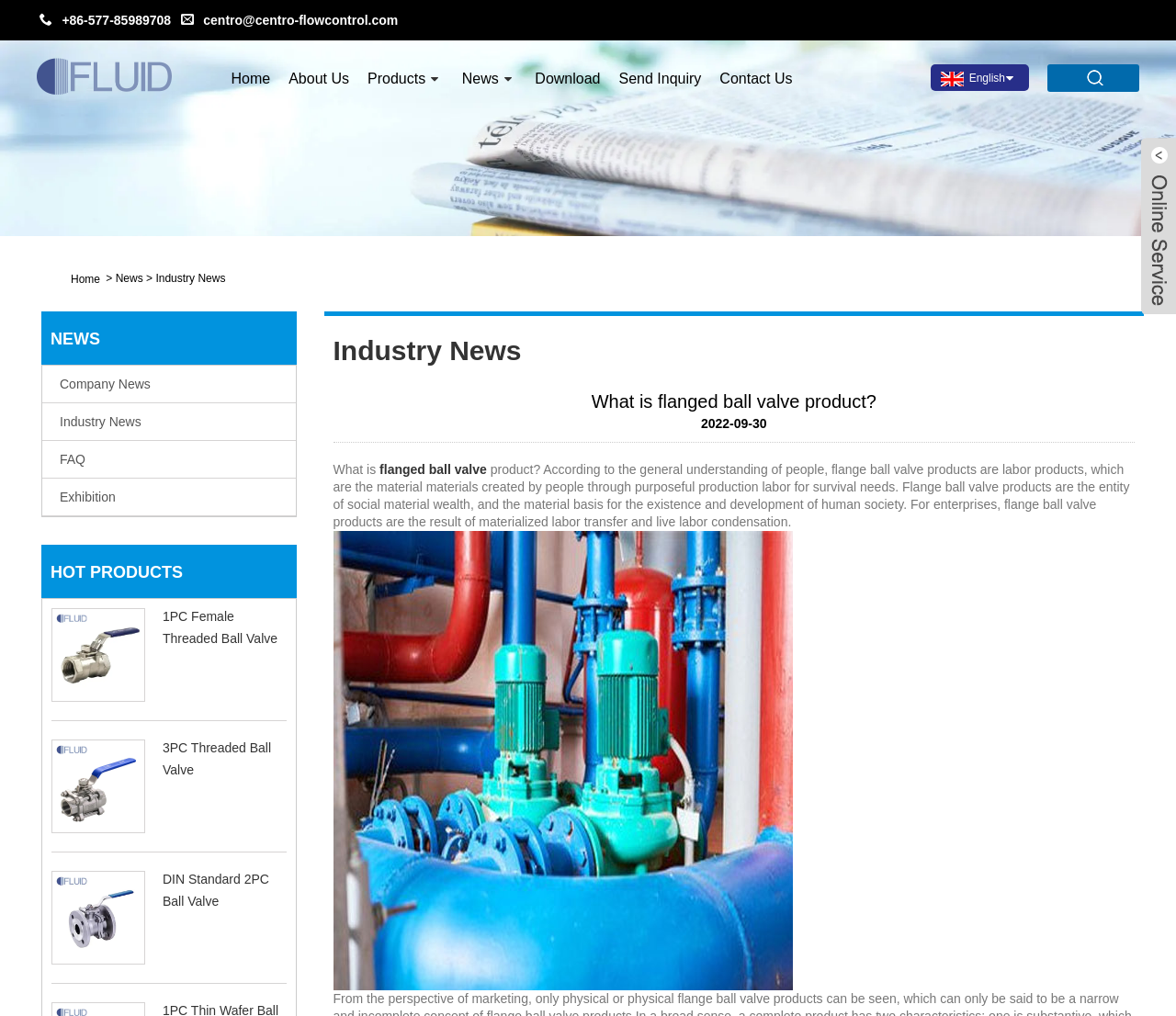What is the topic of the current news article?
Use the screenshot to answer the question with a single word or phrase.

Flanged ball valve product